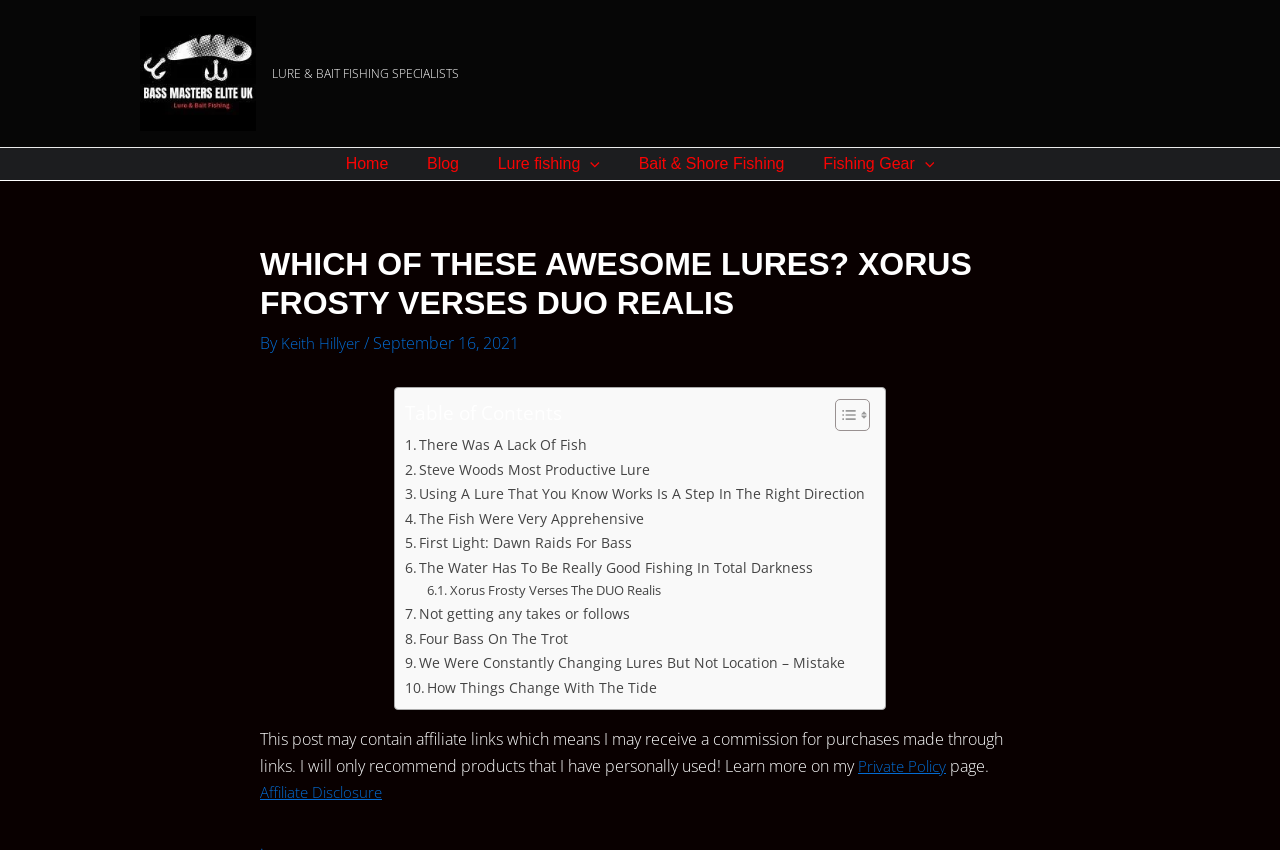Find the main header of the webpage and produce its text content.

WHICH OF THESE AWESOME LURES? XORUS FROSTY VERSES DUO REALIS